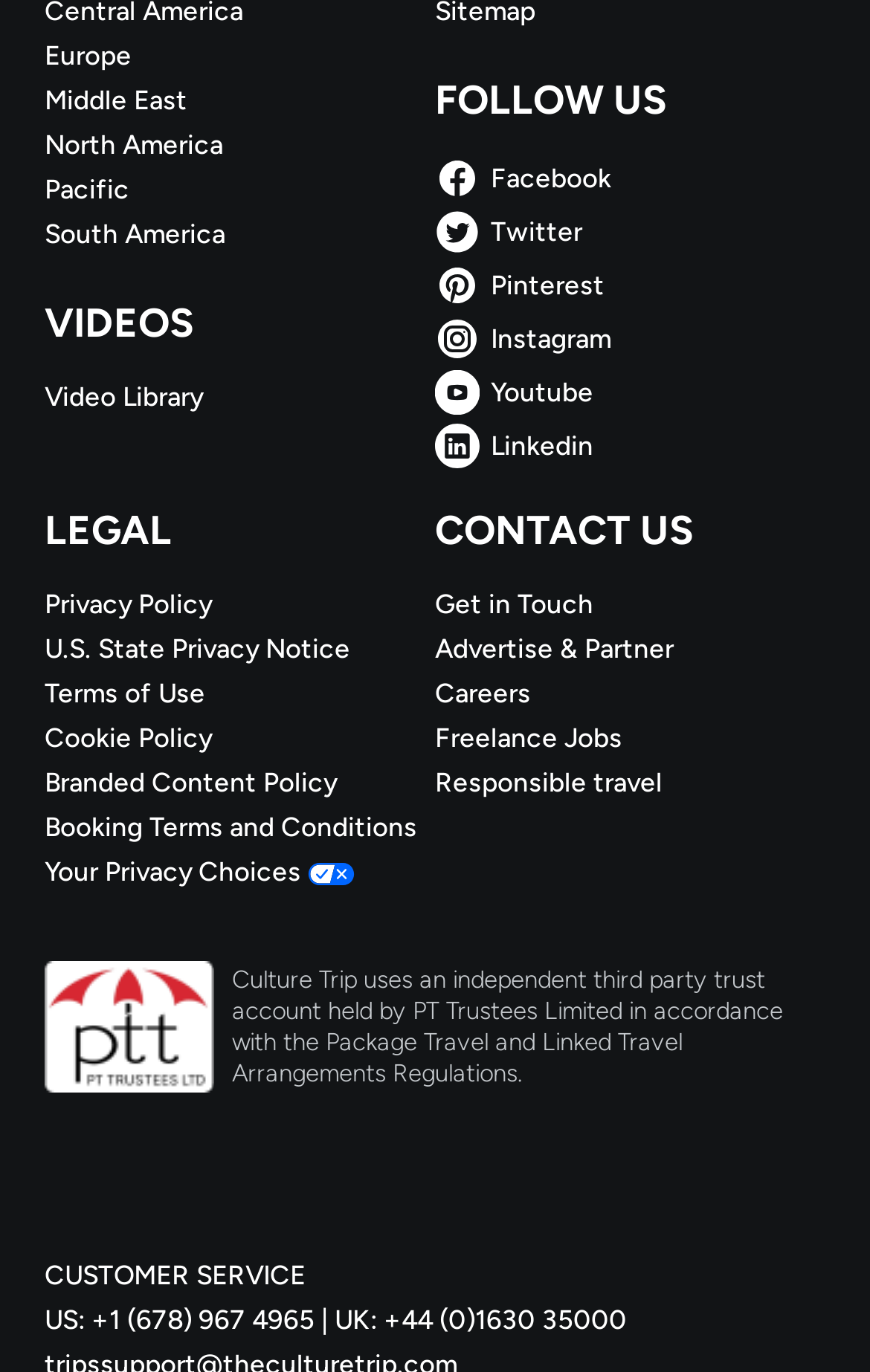Pinpoint the bounding box coordinates of the clickable area needed to execute the instruction: "Search for a topic". The coordinates should be specified as four float numbers between 0 and 1, i.e., [left, top, right, bottom].

None